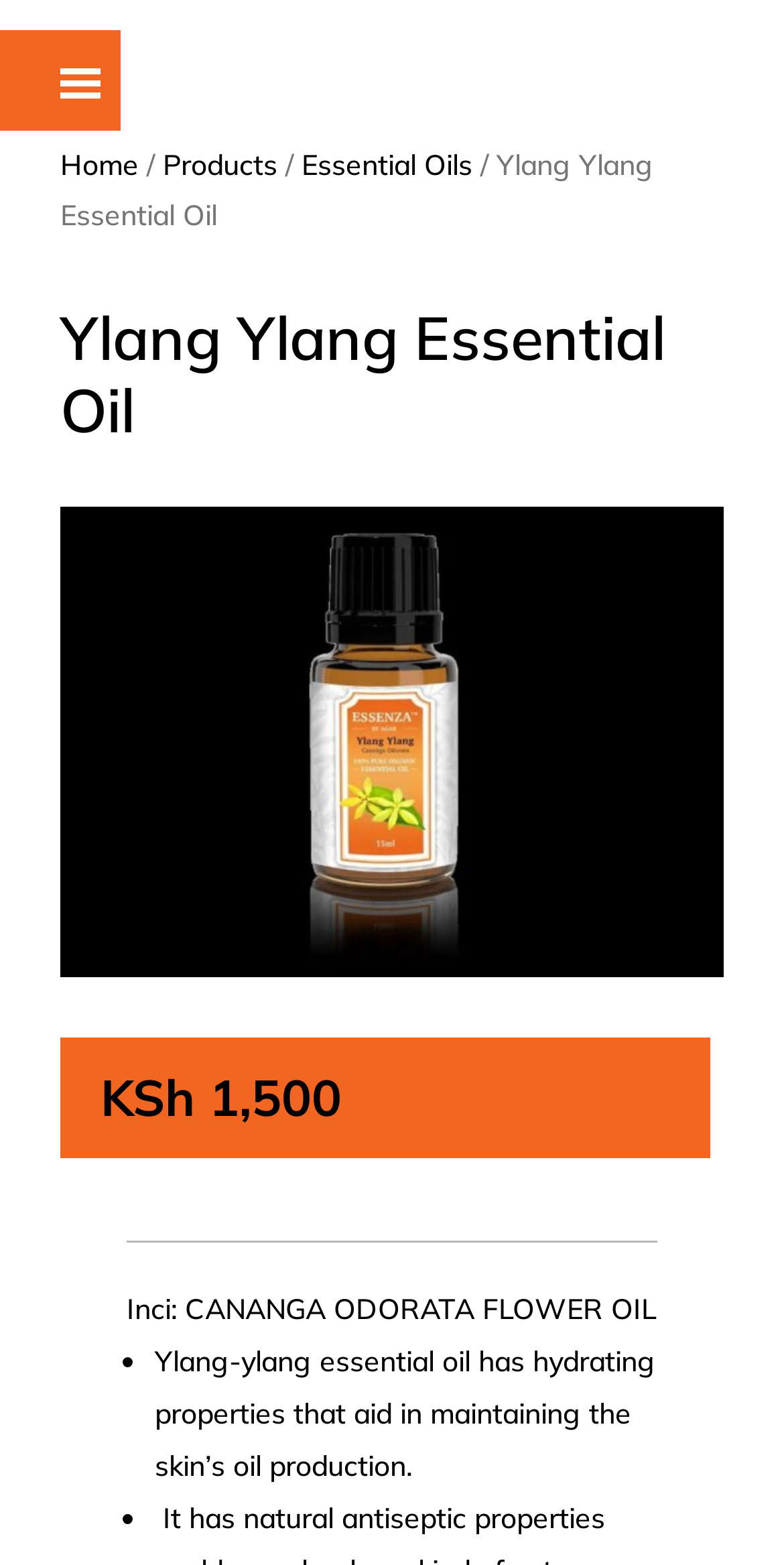What is the name of the essential oil?
Based on the screenshot, provide a one-word or short-phrase response.

Ylang Ylang